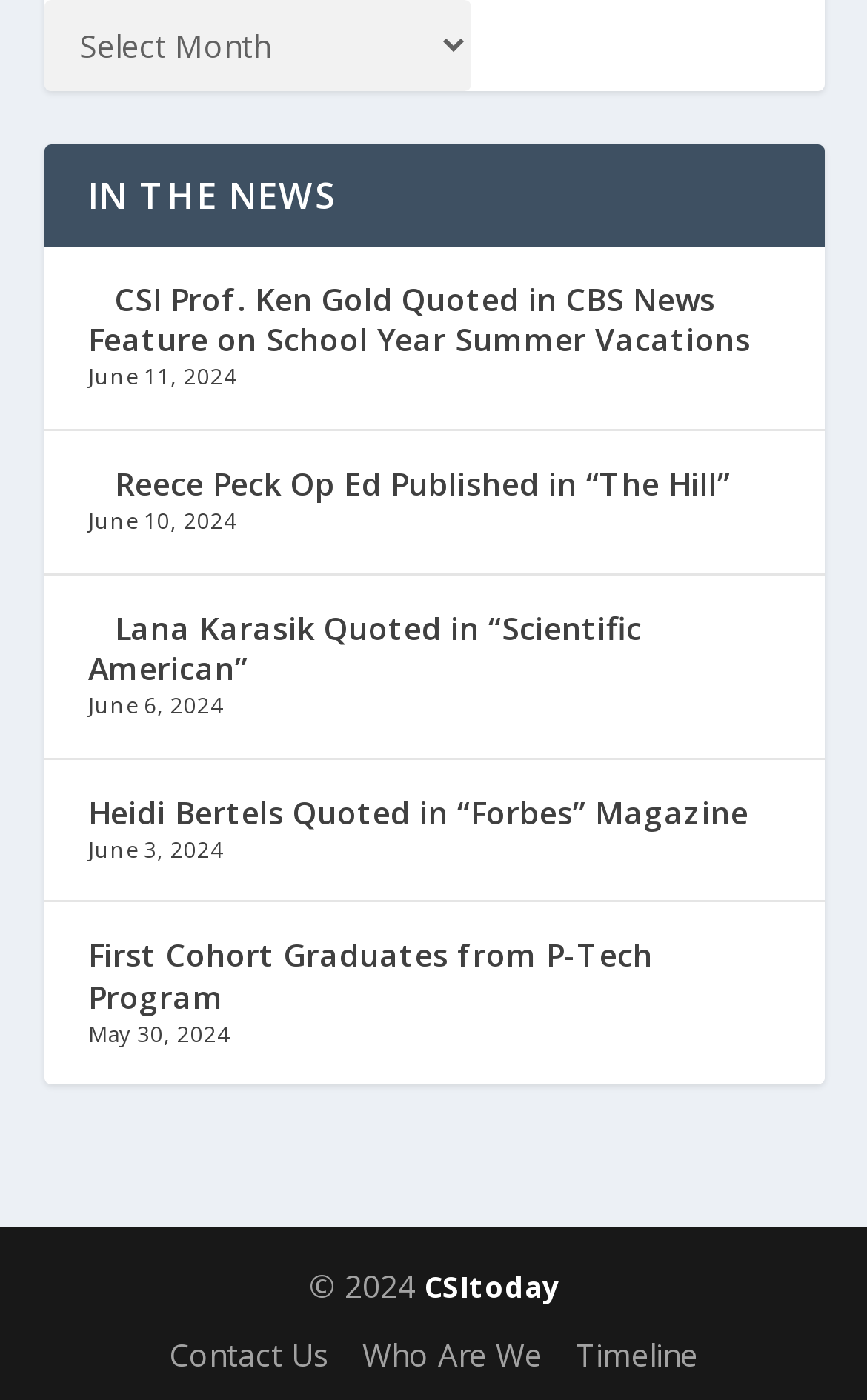Identify the bounding box for the UI element that is described as follows: "Who Are We".

[0.418, 0.952, 0.626, 0.982]